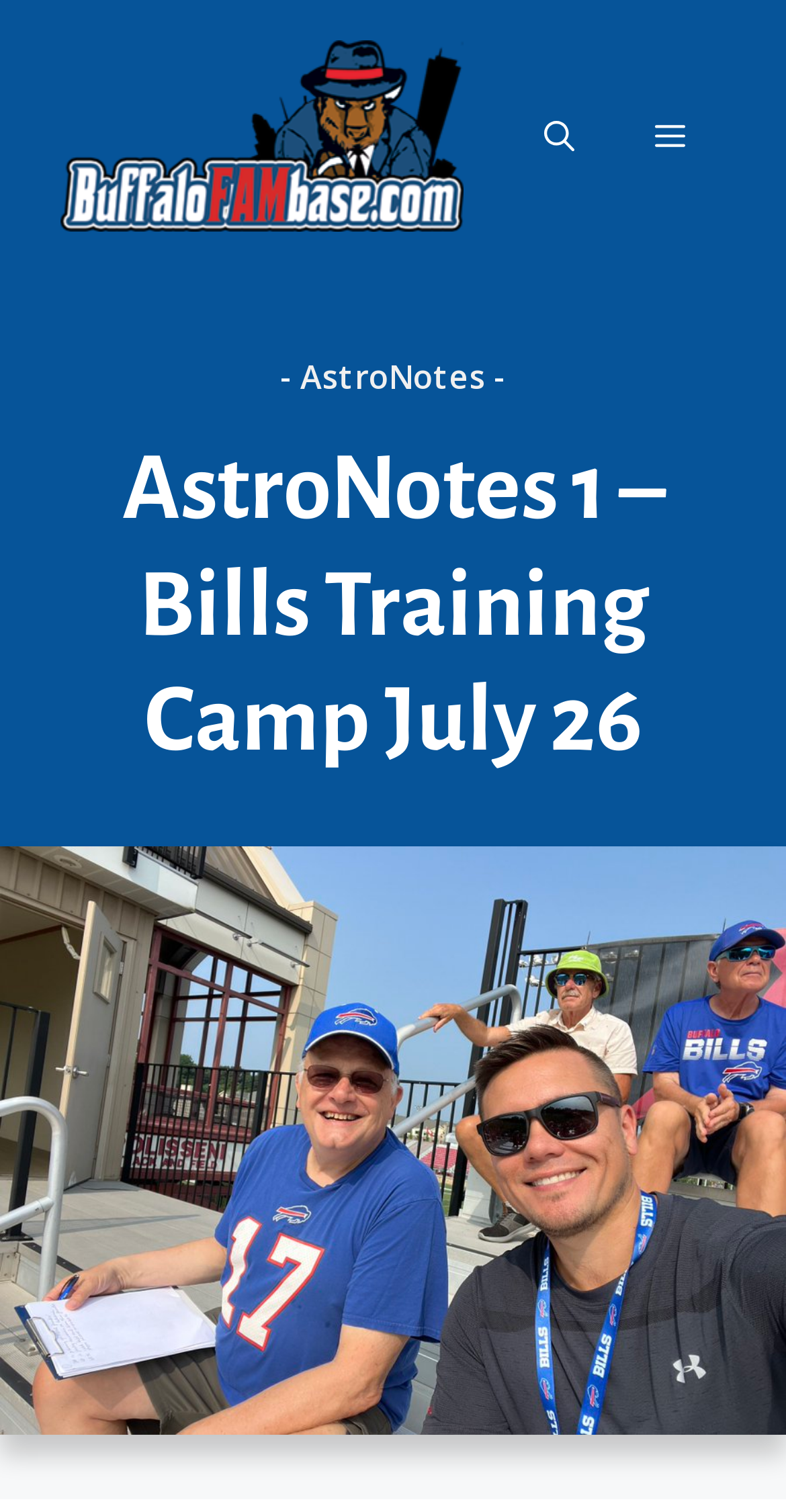What is the main title displayed on this webpage?

AstroNotes 1 – Bills Training Camp July 26